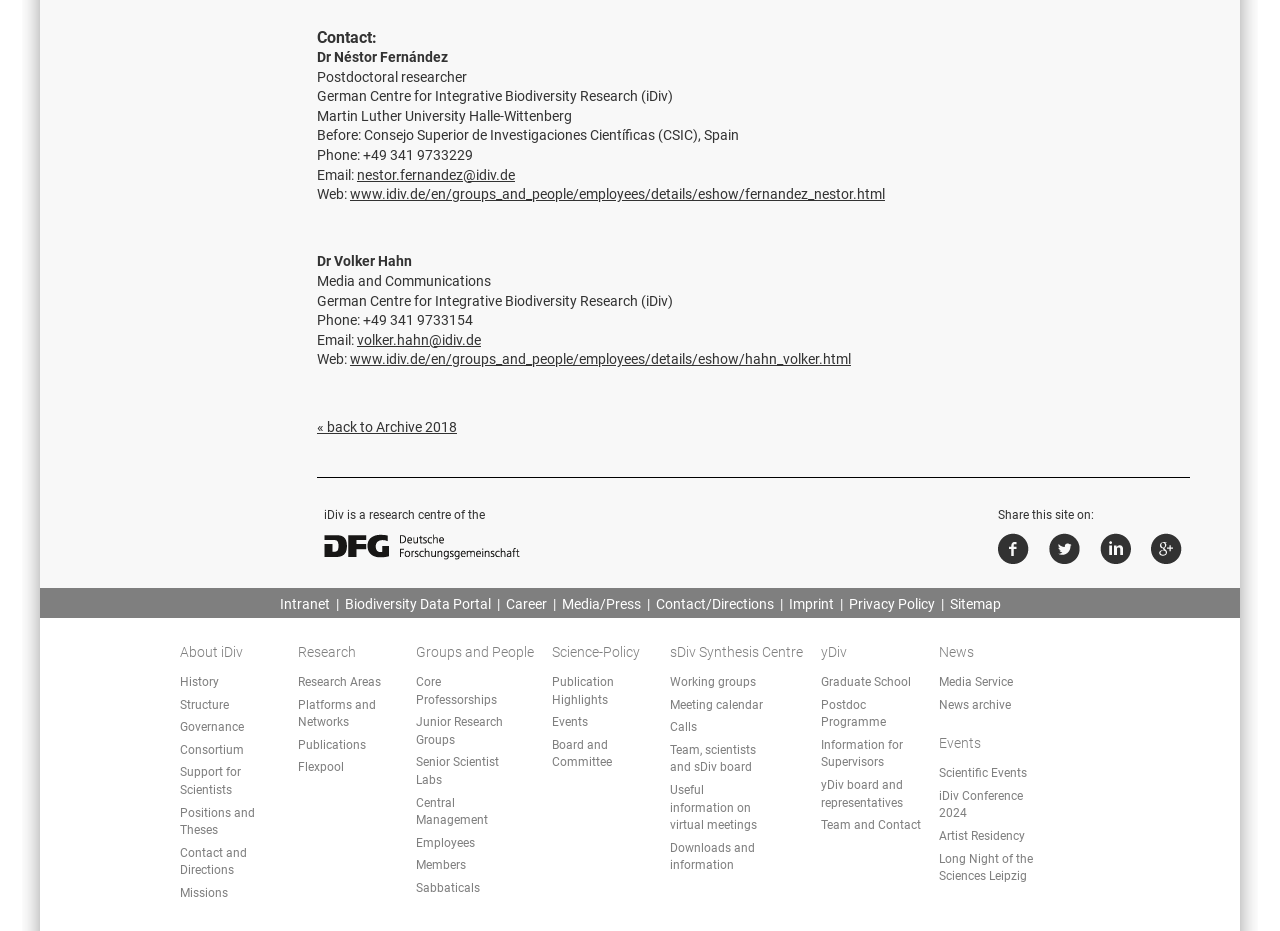Respond to the question with just a single word or phrase: 
What is the phone number of Dr Volker Hahn?

+49 341 9733154